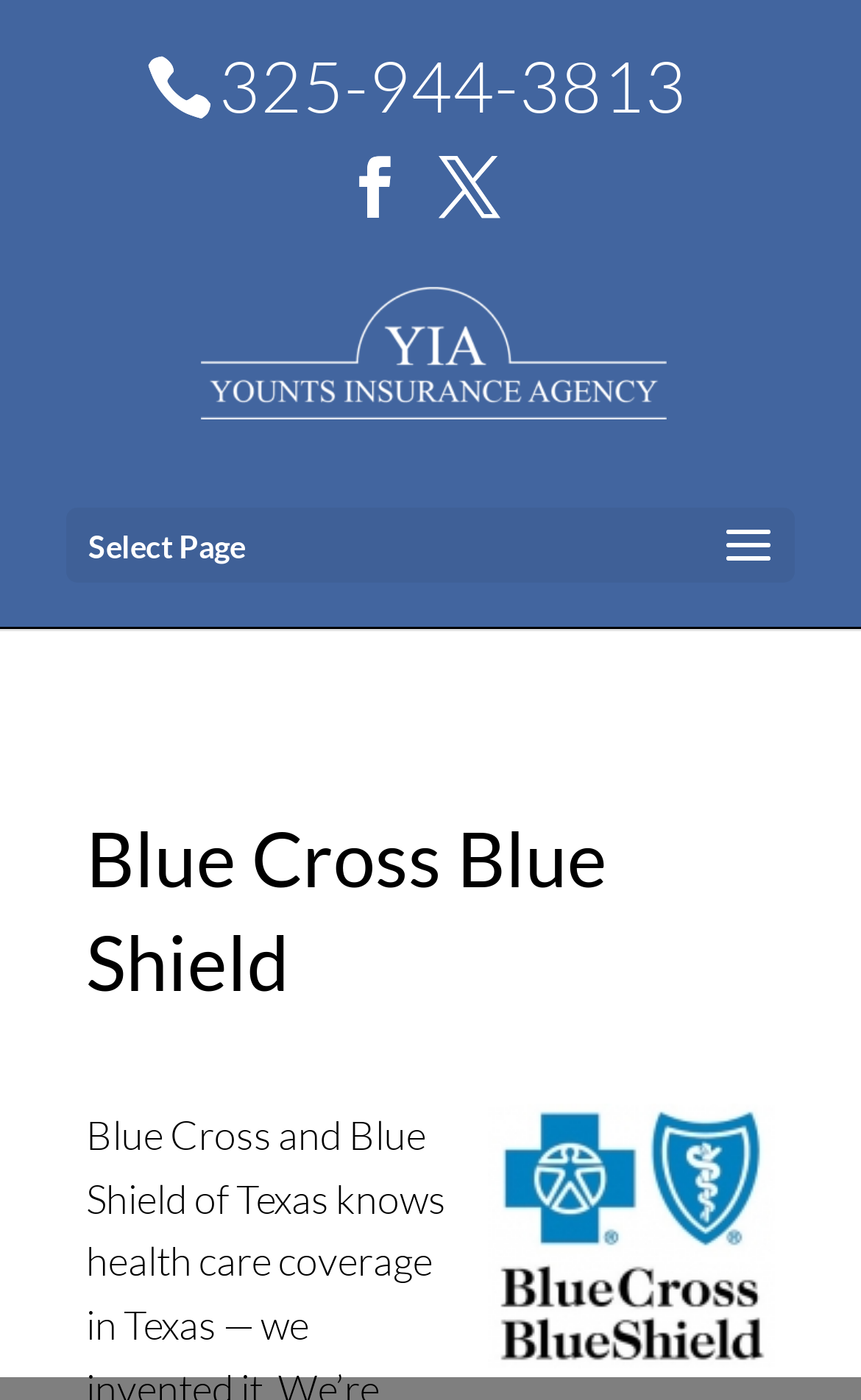What is the logo of the health care organization?
Based on the visual content, answer with a single word or a brief phrase.

Blue Cross Blue Shield